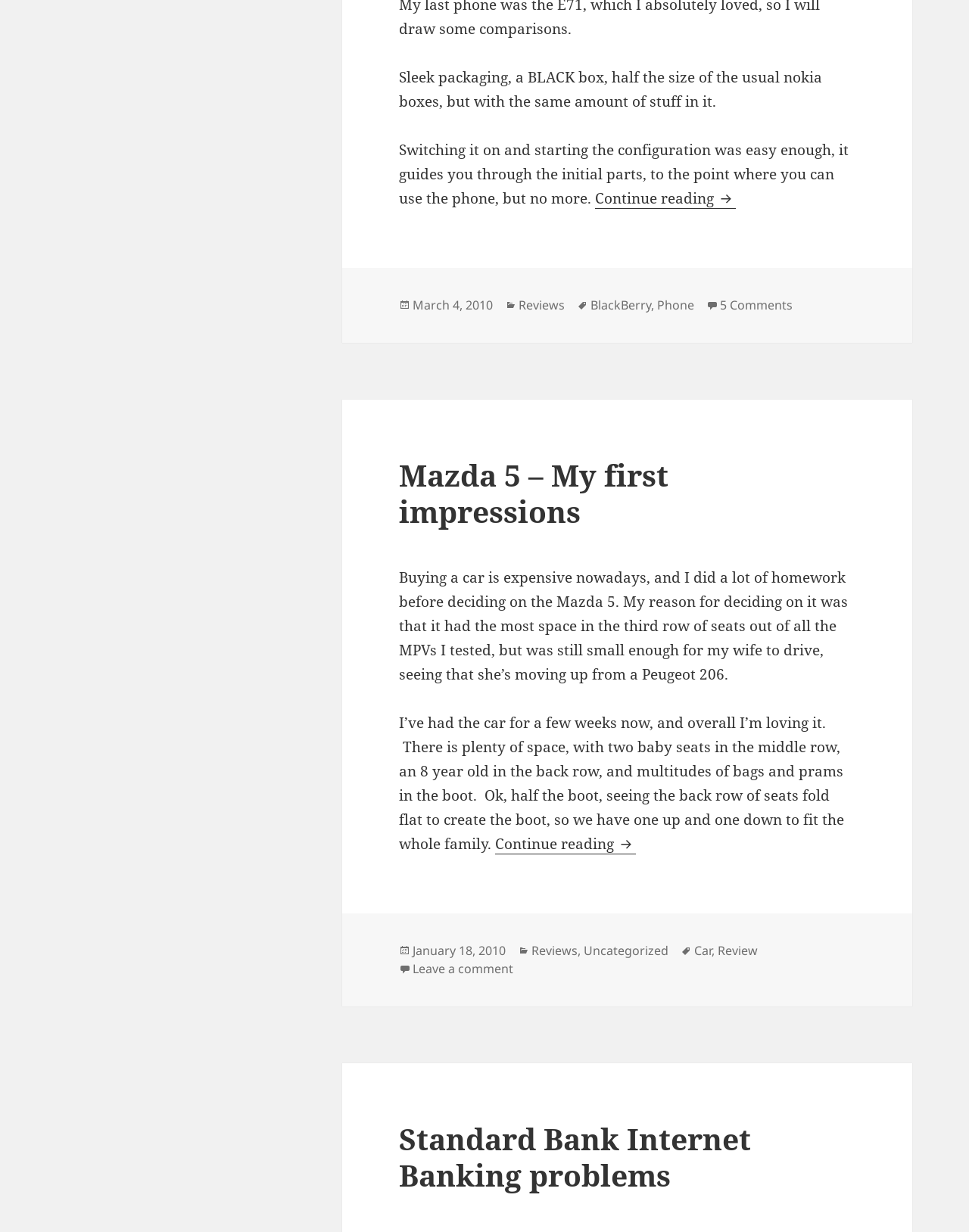What is the date of the Standard Bank Internet Banking problems article? Using the information from the screenshot, answer with a single word or phrase.

Not specified